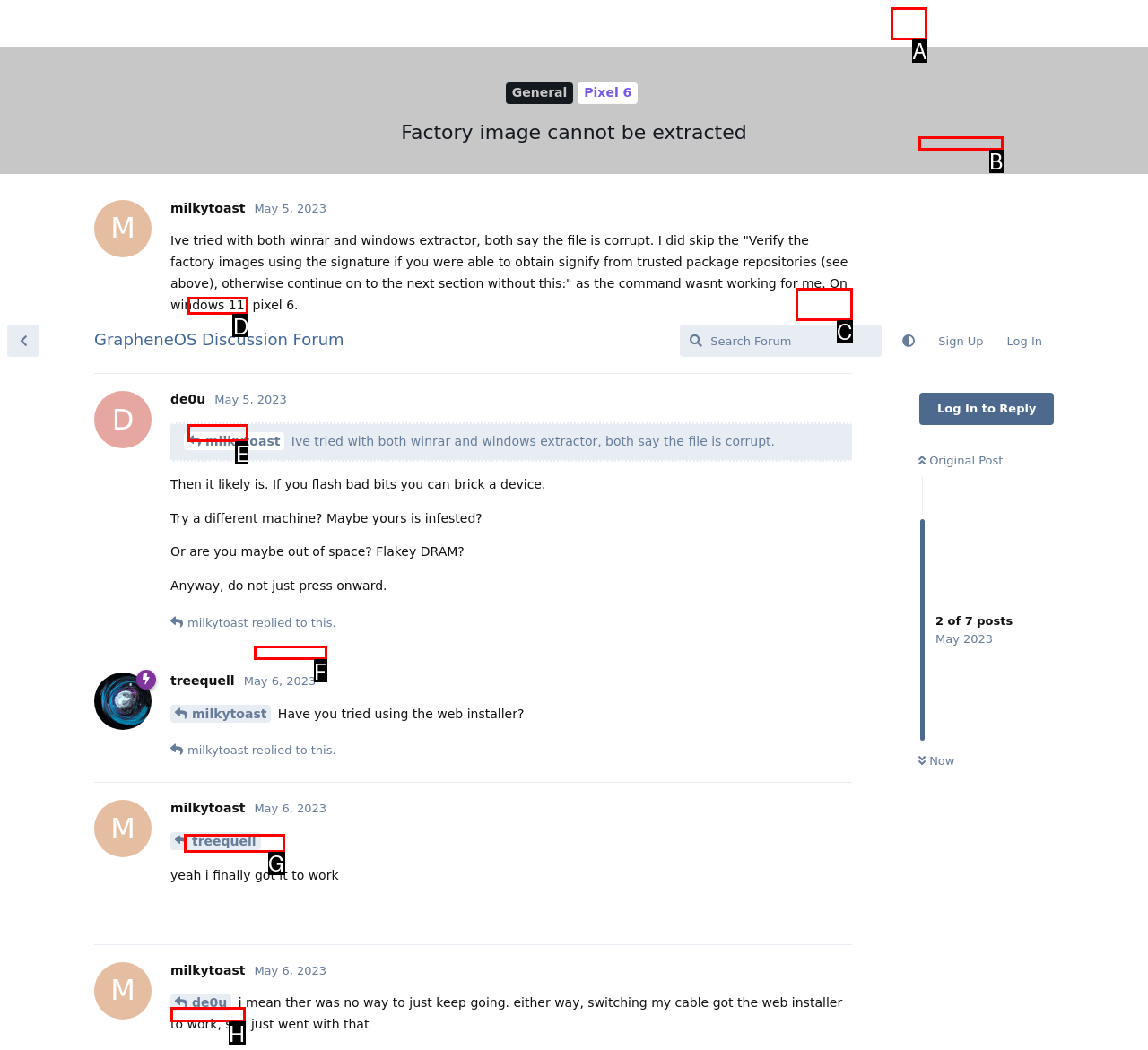Refer to the description: milkytoast and choose the option that best fits. Provide the letter of that option directly from the options.

D